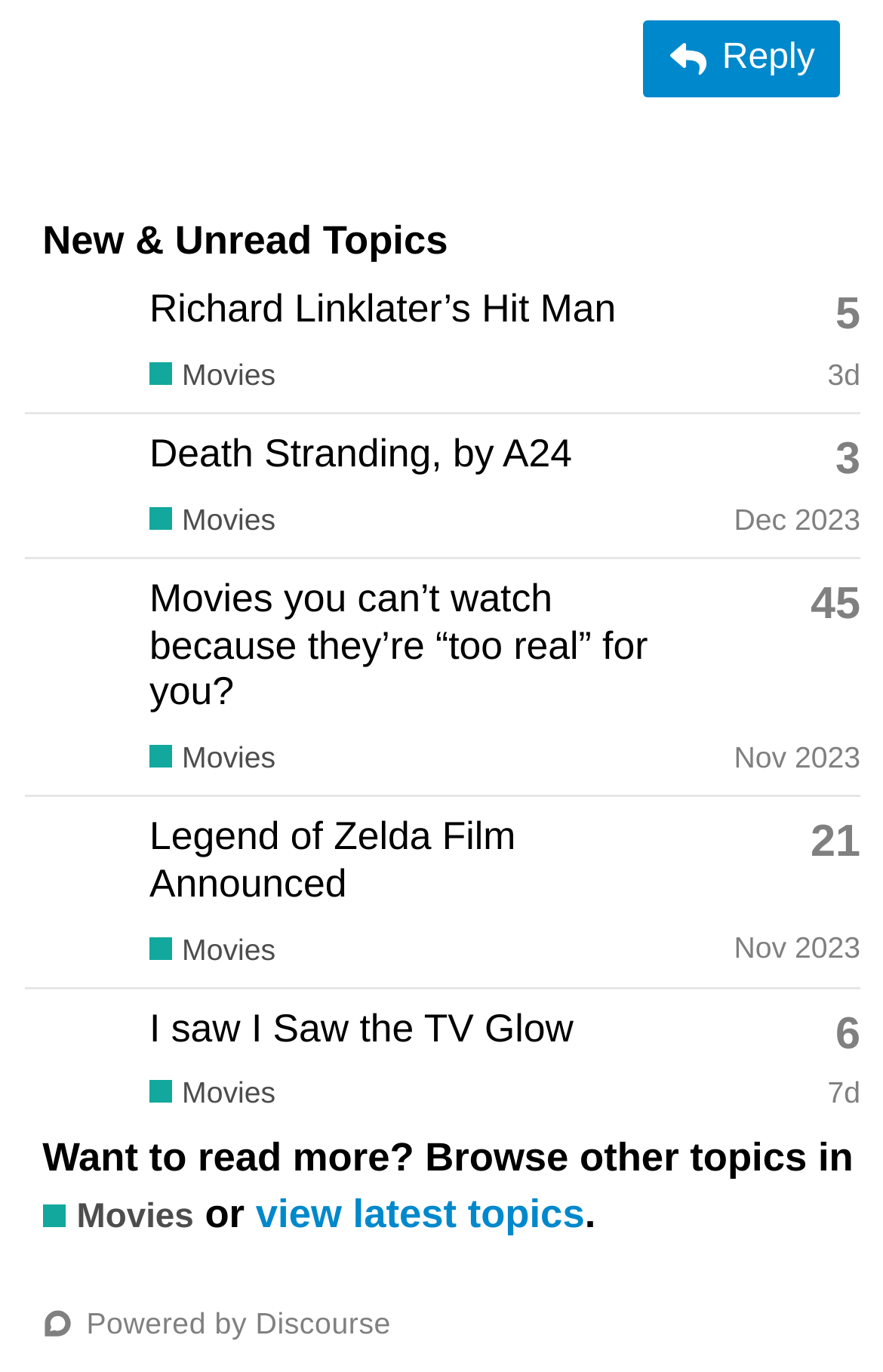Please identify the bounding box coordinates of the element on the webpage that should be clicked to follow this instruction: "Browse the 'Movies' category". The bounding box coordinates should be given as four float numbers between 0 and 1, formatted as [left, top, right, bottom].

[0.169, 0.366, 0.312, 0.392]